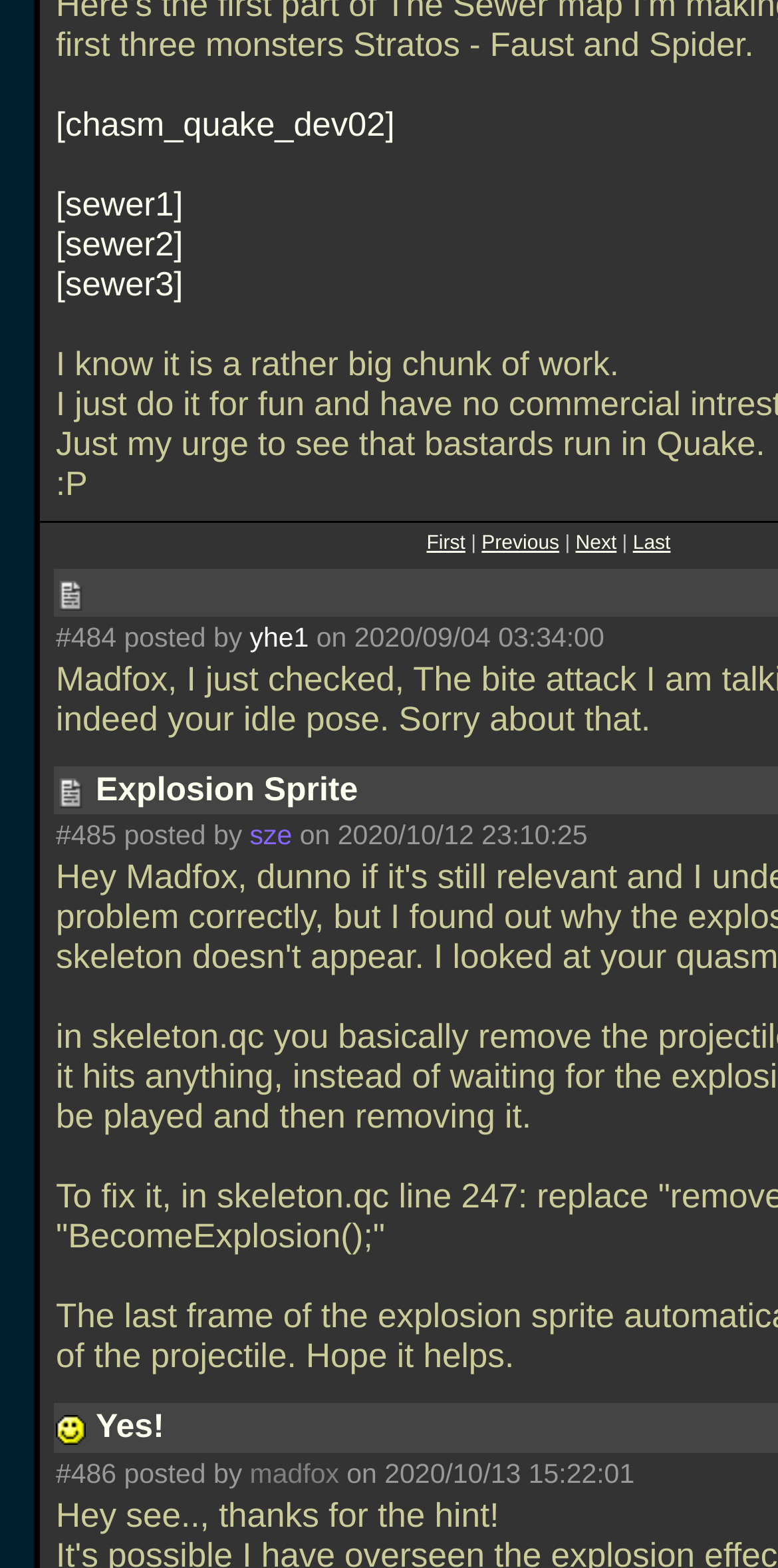Determine the bounding box coordinates for the clickable element to execute this instruction: "View the post by yhe1". Provide the coordinates as four float numbers between 0 and 1, i.e., [left, top, right, bottom].

[0.321, 0.397, 0.397, 0.416]